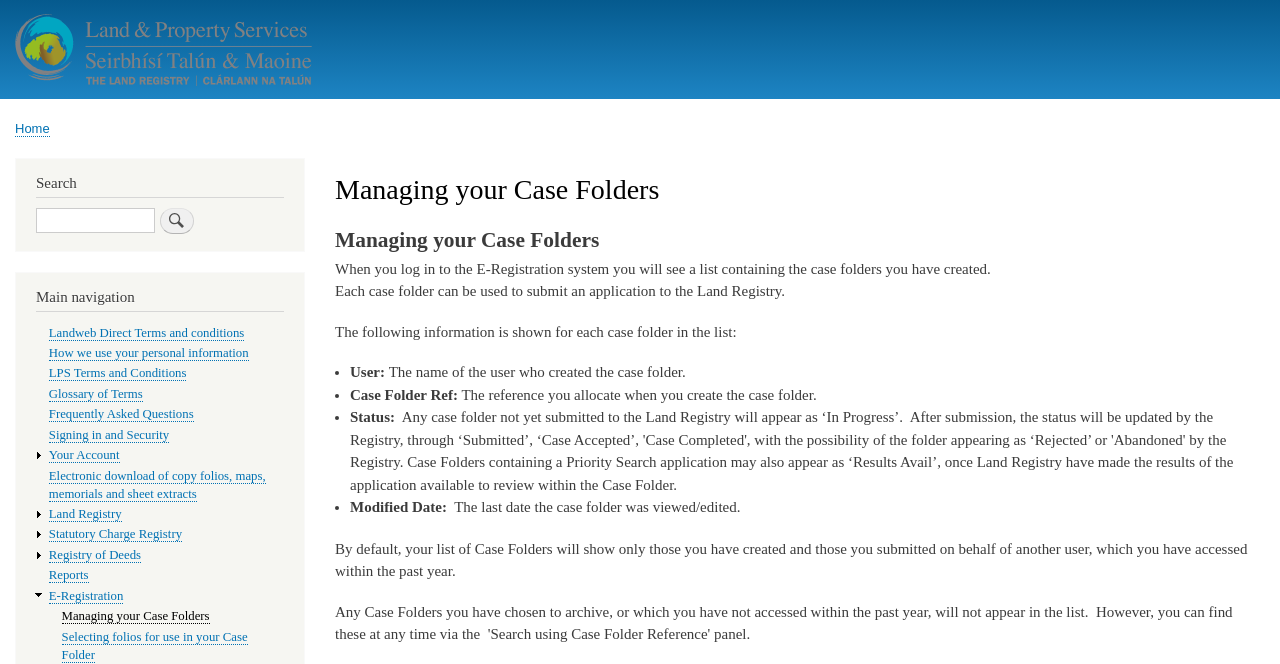Bounding box coordinates are to be given in the format (top-left x, top-left y, bottom-right x, bottom-right y). All values must be floating point numbers between 0 and 1. Provide the bounding box coordinate for the UI element described as: Landweb Direct Terms and conditions

[0.038, 0.49, 0.191, 0.513]